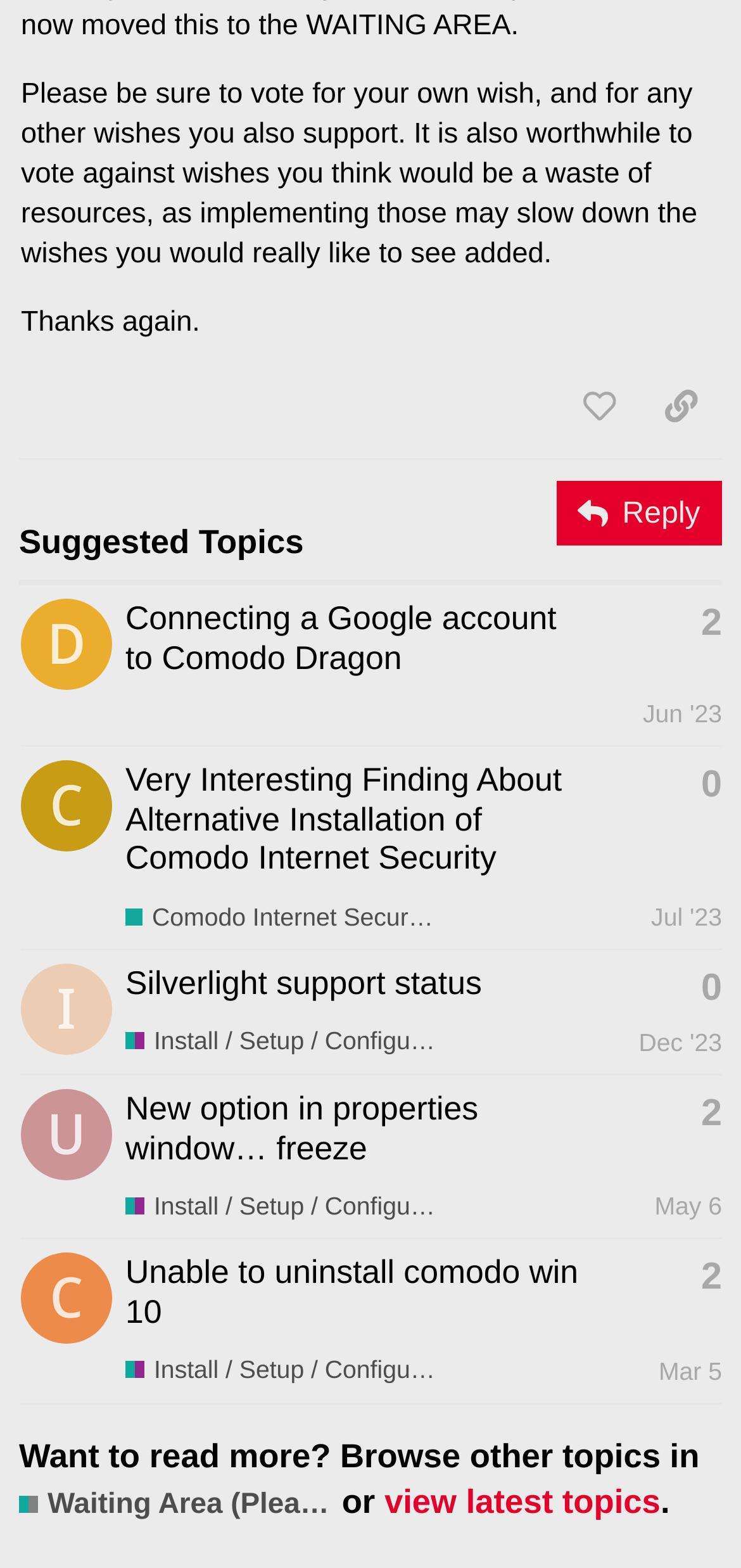Provide the bounding box coordinates of the area you need to click to execute the following instruction: "Click the 'davi.dragon' link".

[0.028, 0.401, 0.151, 0.421]